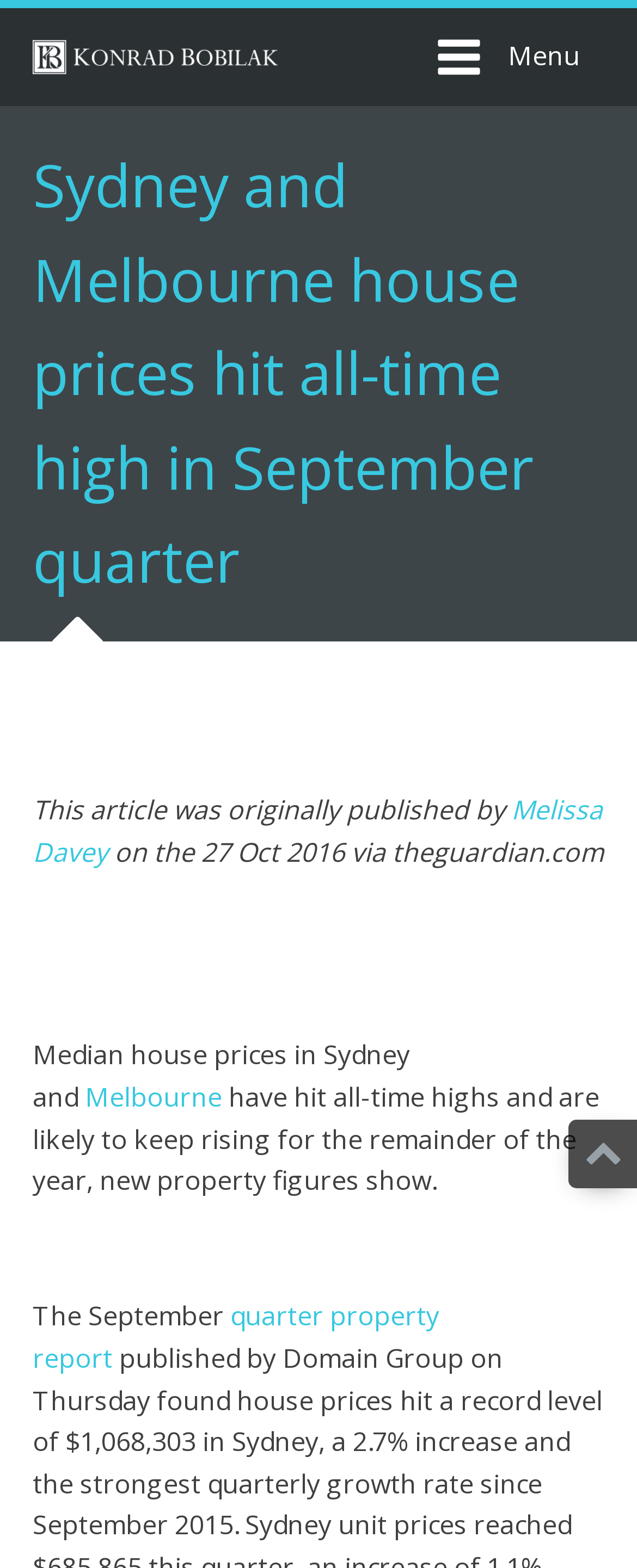Answer the following query with a single word or phrase:
What is the name of the report mentioned in the article?

September quarter property report